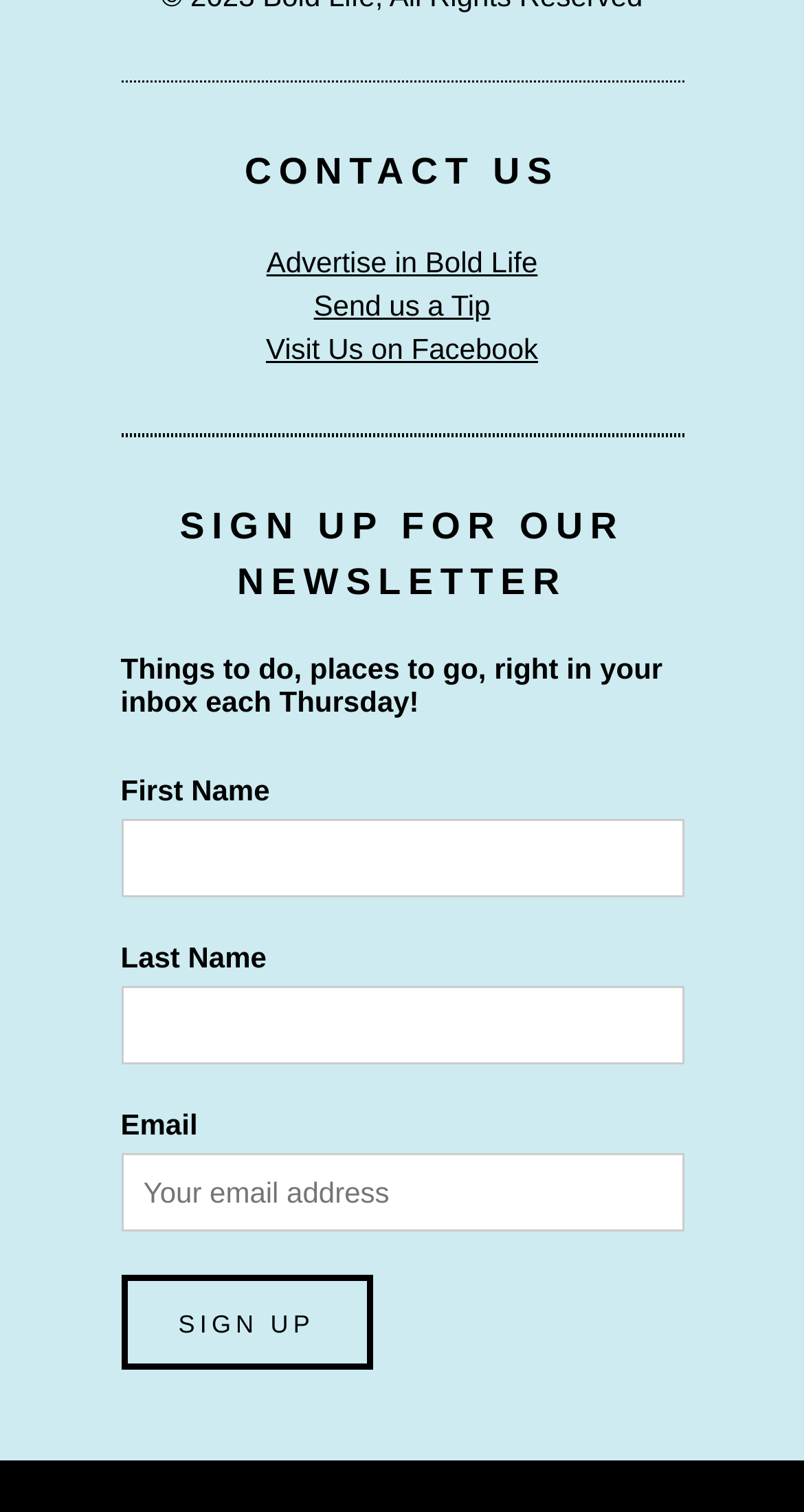Using the information in the image, give a comprehensive answer to the question: 
What is the text on the button?

The button is located at the bottom of the form and has the text 'Sign up' on it. This button is used to submit the form and complete the sign-up process for the newsletter.